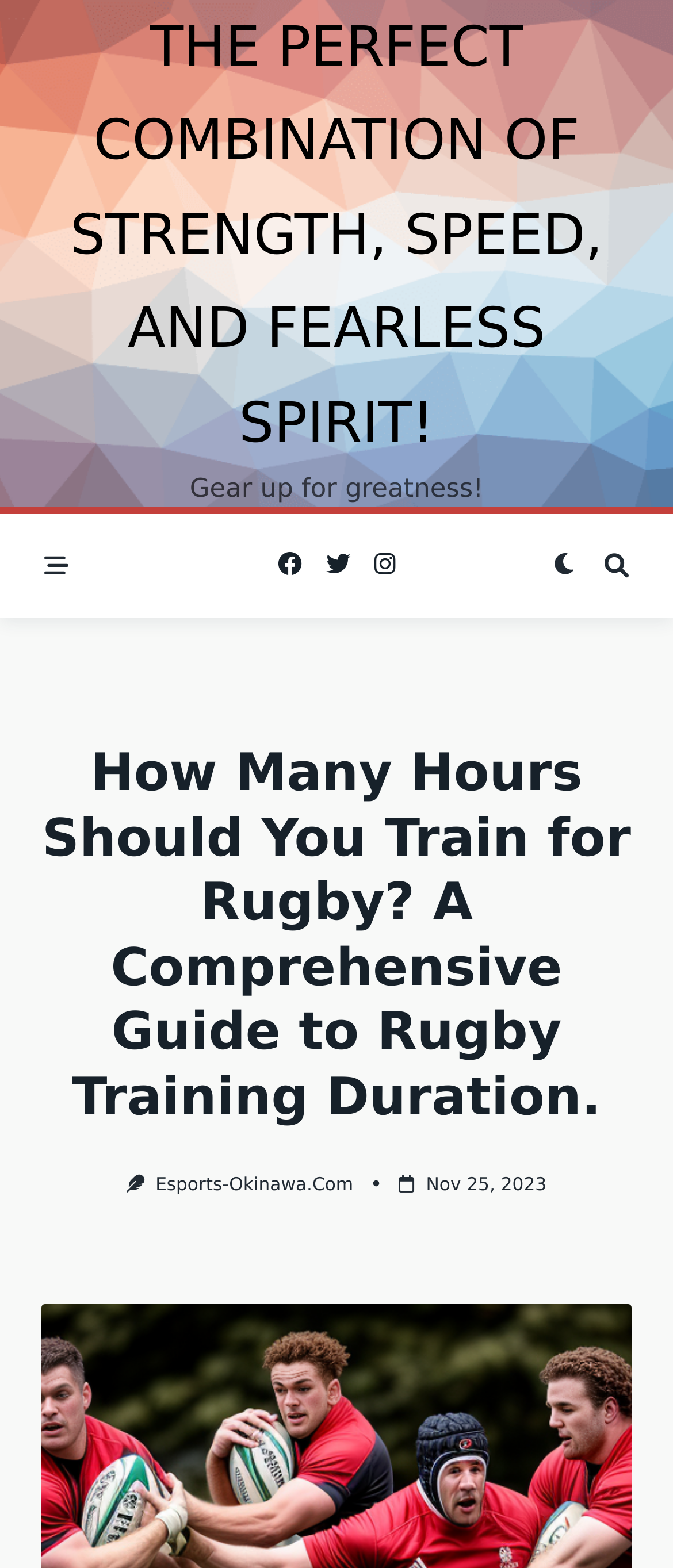Provide a comprehensive caption for the webpage.

The webpage is about rugby training, specifically discussing the ideal training duration. At the top, there is a prominent link with the title "THE PERFECT COMBINATION OF STRENGTH, SPEED, AND FEARLESS SPIRIT!" in a large font size. Below this title, there is a static text "Gear up for greatness!".

On the same horizontal level as the static text, there are several buttons and links aligned from left to right. These include a button with an icon, three links with icons, and two more buttons with icons. These elements are positioned relatively close to each other.

Further down the page, there is a header section that spans the entire width of the page. Within this section, there is a heading that repeats the title "How Many Hours Should You Train for Rugby? A Comprehensive Guide to Rugby Training Duration." Below the heading, there are three elements aligned horizontally: a link to "Esports-Okinawa.Com", an image, and a link to a date "Nov 25, 2023" which also contains a time element.